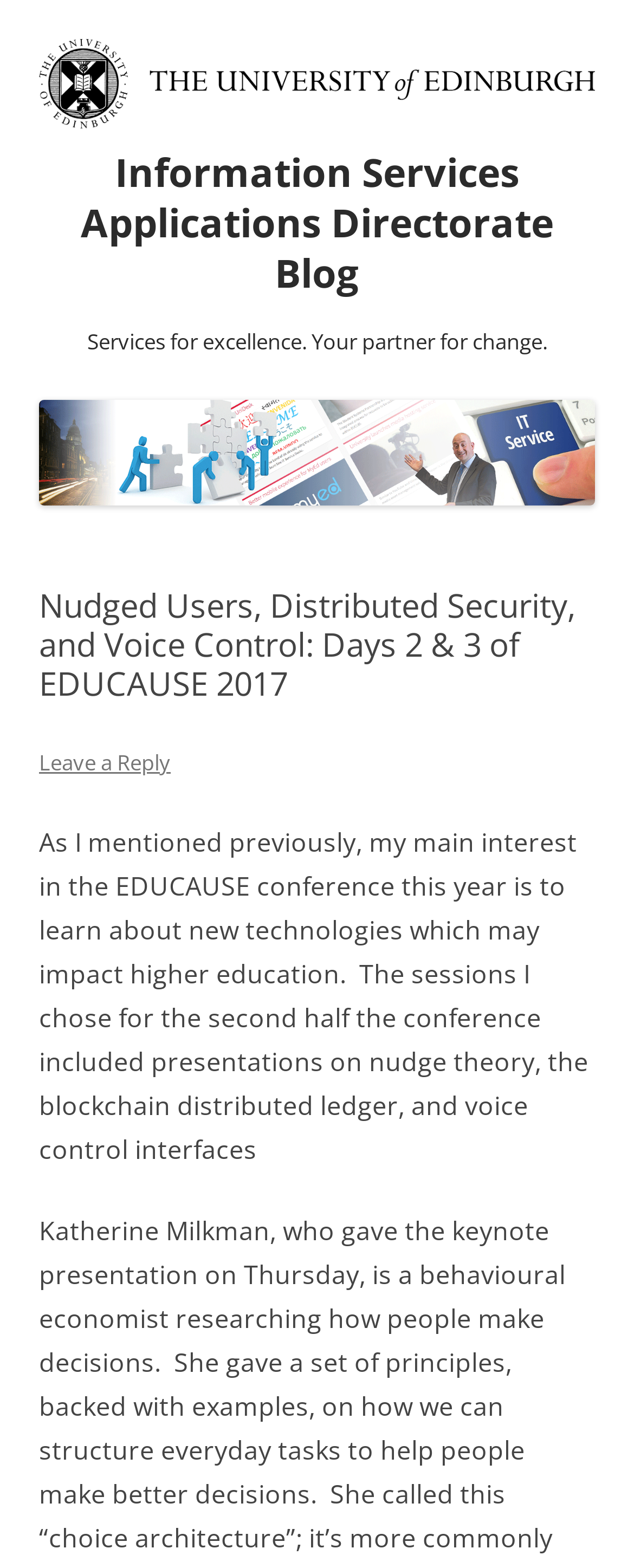For the element described, predict the bounding box coordinates as (top-left x, top-left y, bottom-right x, bottom-right y). All values should be between 0 and 1. Element description: Leave a Reply

[0.062, 0.446, 0.275, 0.462]